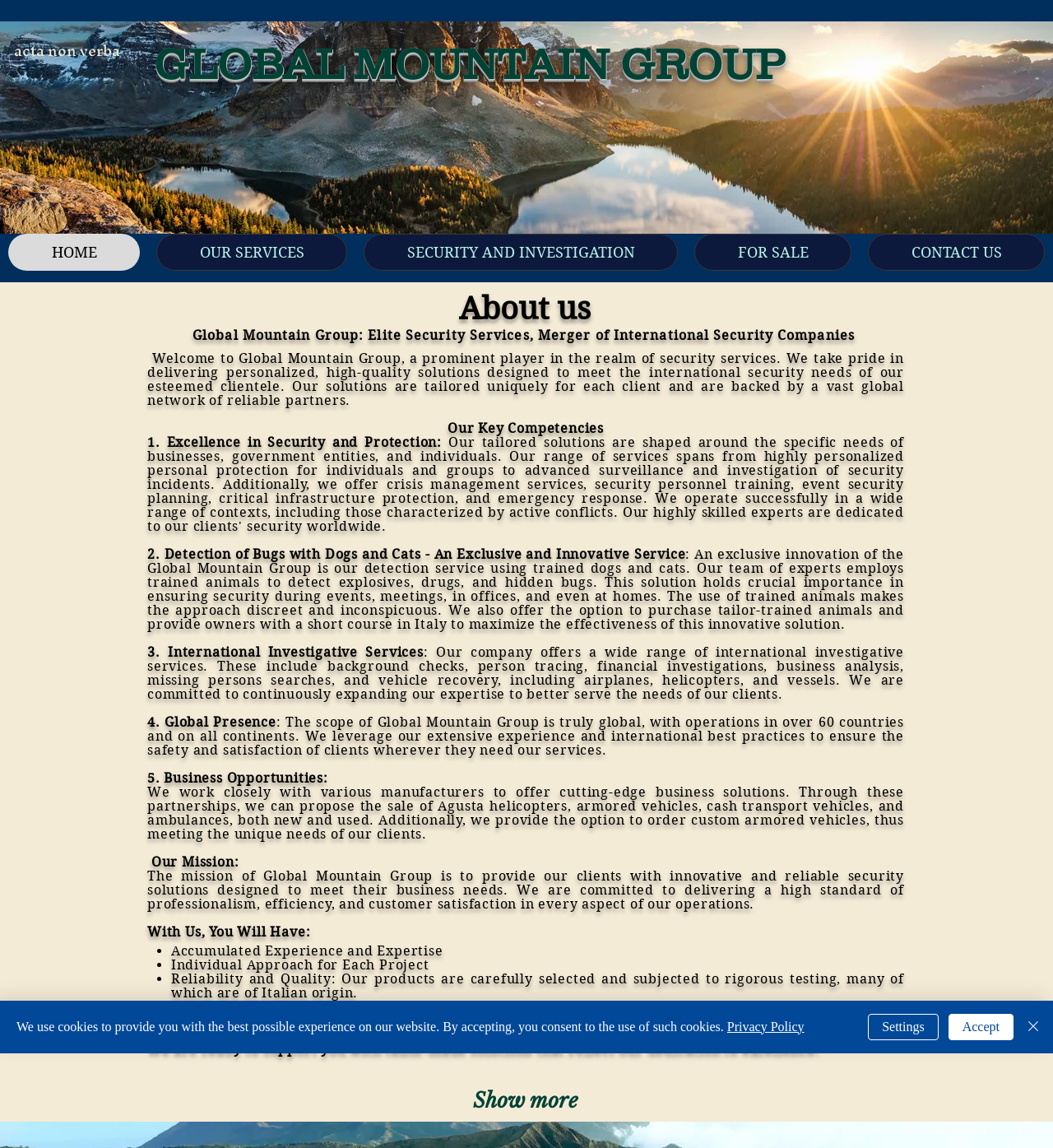Predict the bounding box of the UI element based on the description: "SECURITY AND INVESTIGATION". The coordinates should be four float numbers between 0 and 1, formatted as [left, top, right, bottom].

[0.345, 0.204, 0.644, 0.236]